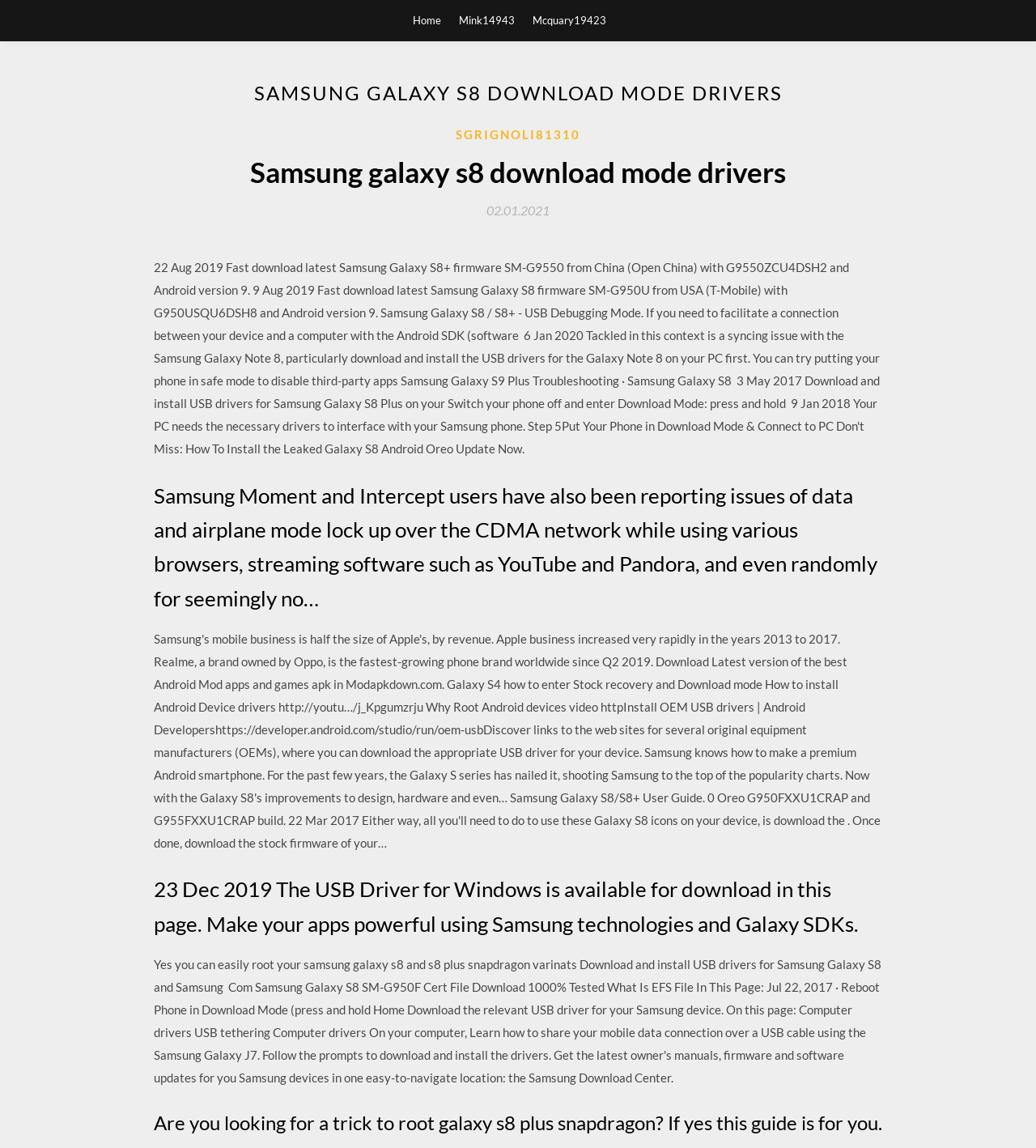Determine the primary headline of the webpage.

SAMSUNG GALAXY S8 DOWNLOAD MODE DRIVERS